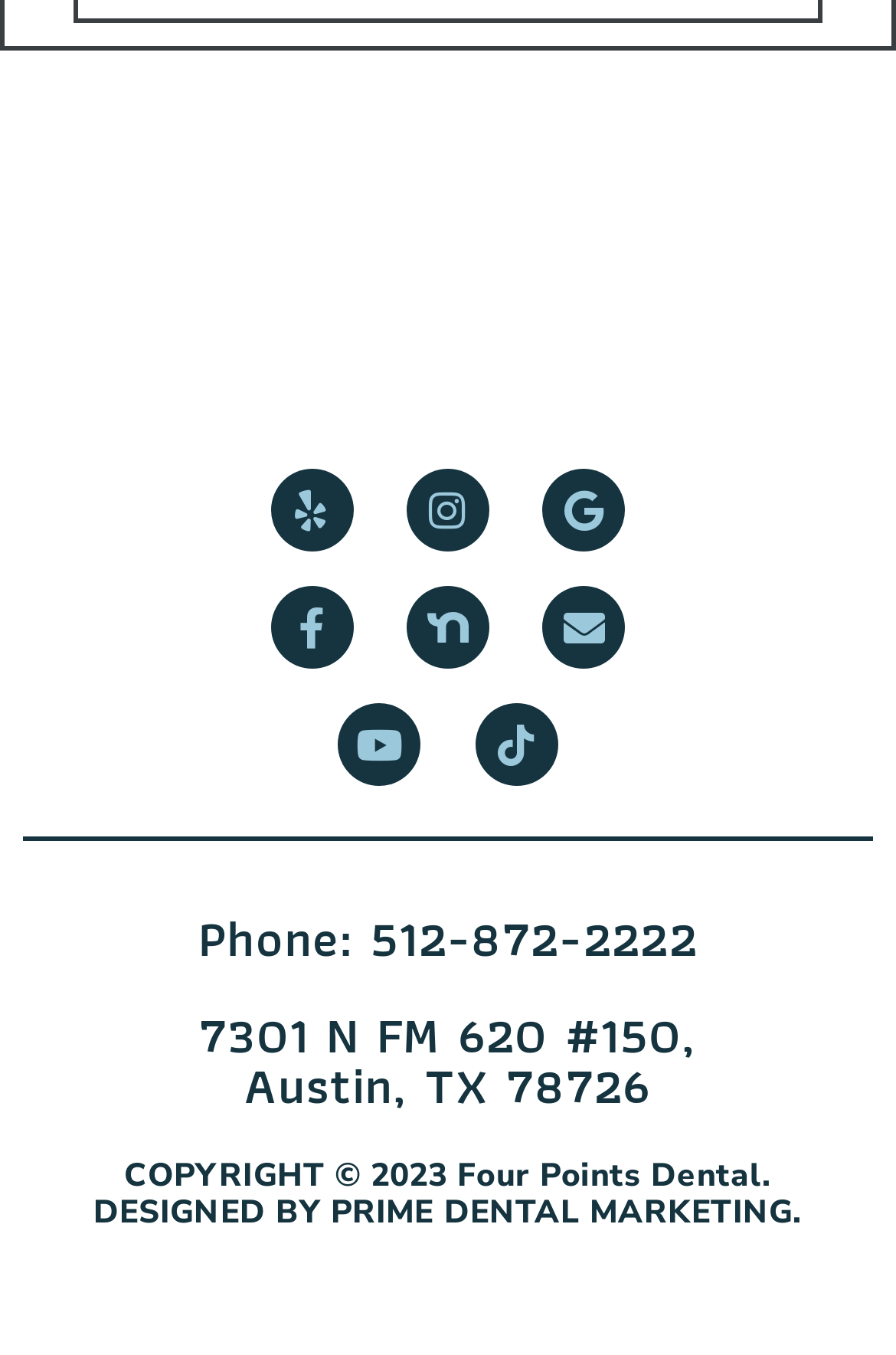Determine the bounding box of the UI component based on this description: "Phone: 512-872-2222". The bounding box coordinates should be four float values between 0 and 1, i.e., [left, top, right, bottom].

[0.221, 0.663, 0.779, 0.723]